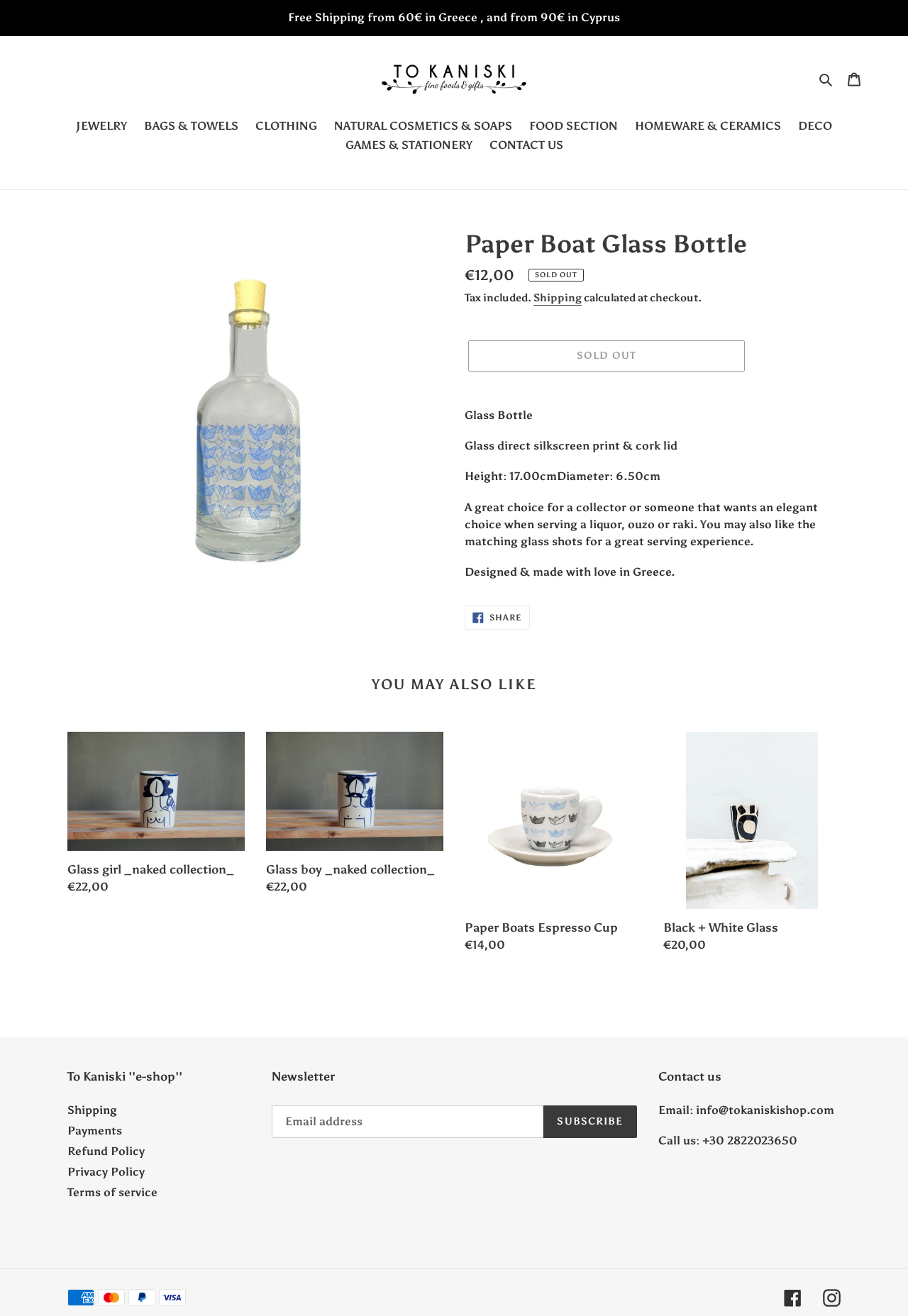Please determine the headline of the webpage and provide its content.

Paper Boat Glass Bottle